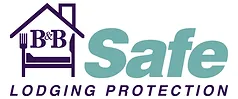Where is the bed and breakfast featuring B&B Safe located?
Answer the question with a single word or phrase derived from the image.

Monticello, Georgia